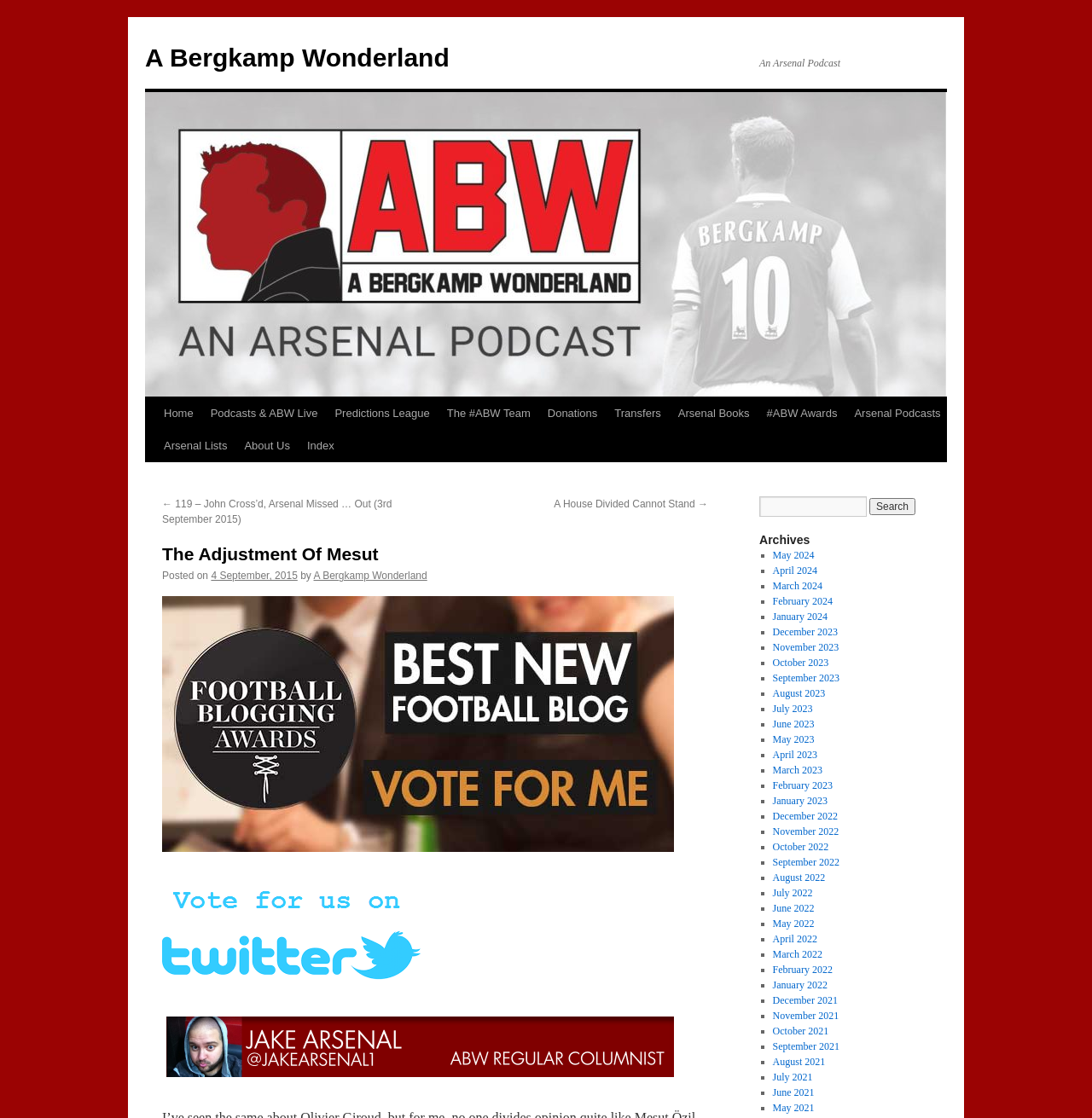Find the bounding box coordinates of the element you need to click on to perform this action: 'Click on the '← 119 – John Cross’d, Arsenal Missed … Out (3rd September 2015)' link'. The coordinates should be represented by four float values between 0 and 1, in the format [left, top, right, bottom].

[0.148, 0.445, 0.359, 0.47]